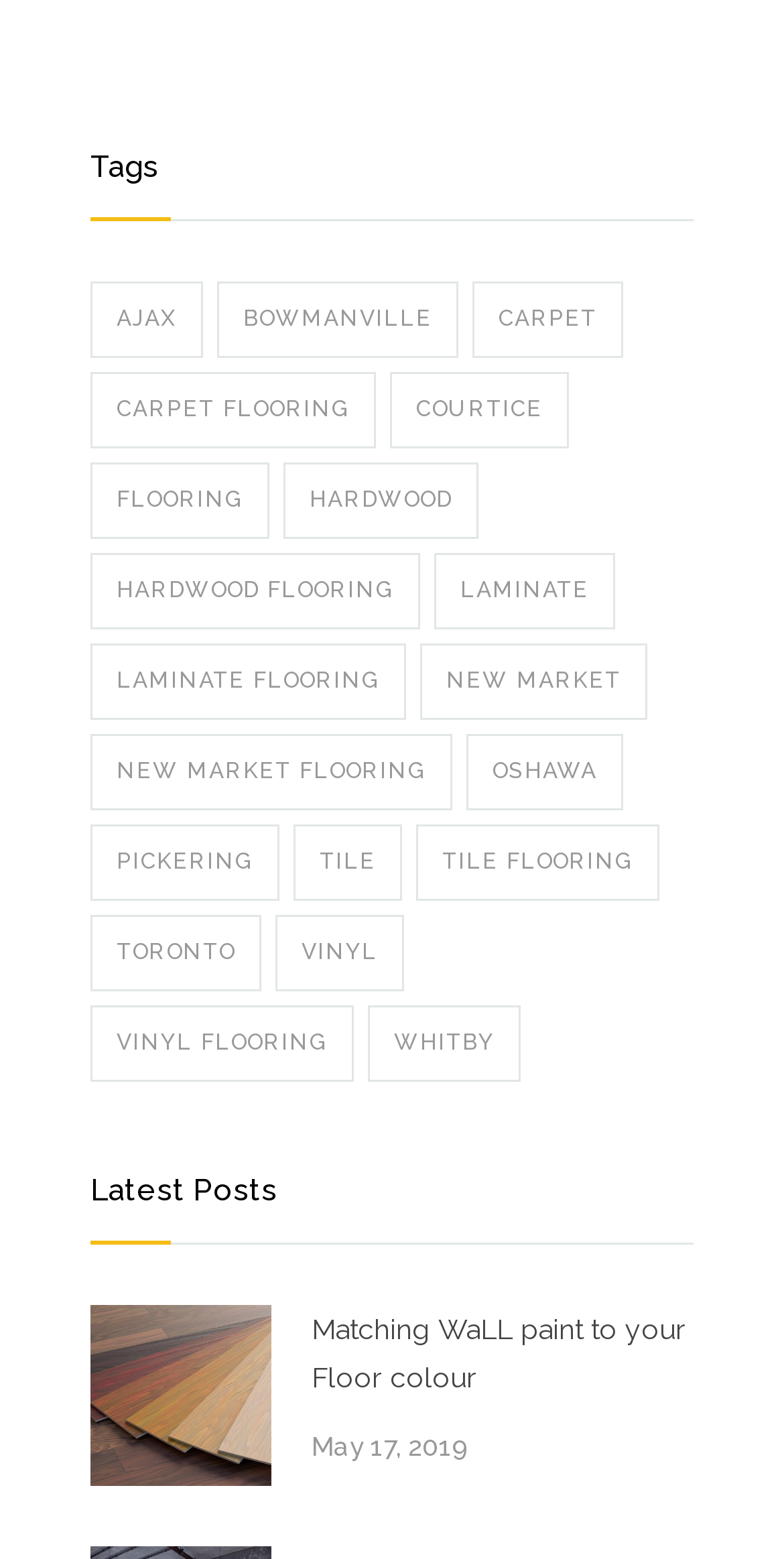Can you identify the bounding box coordinates of the clickable region needed to carry out this instruction: 'View the 'Latest Posts' section'? The coordinates should be four float numbers within the range of 0 to 1, stated as [left, top, right, bottom].

[0.115, 0.748, 0.885, 0.799]